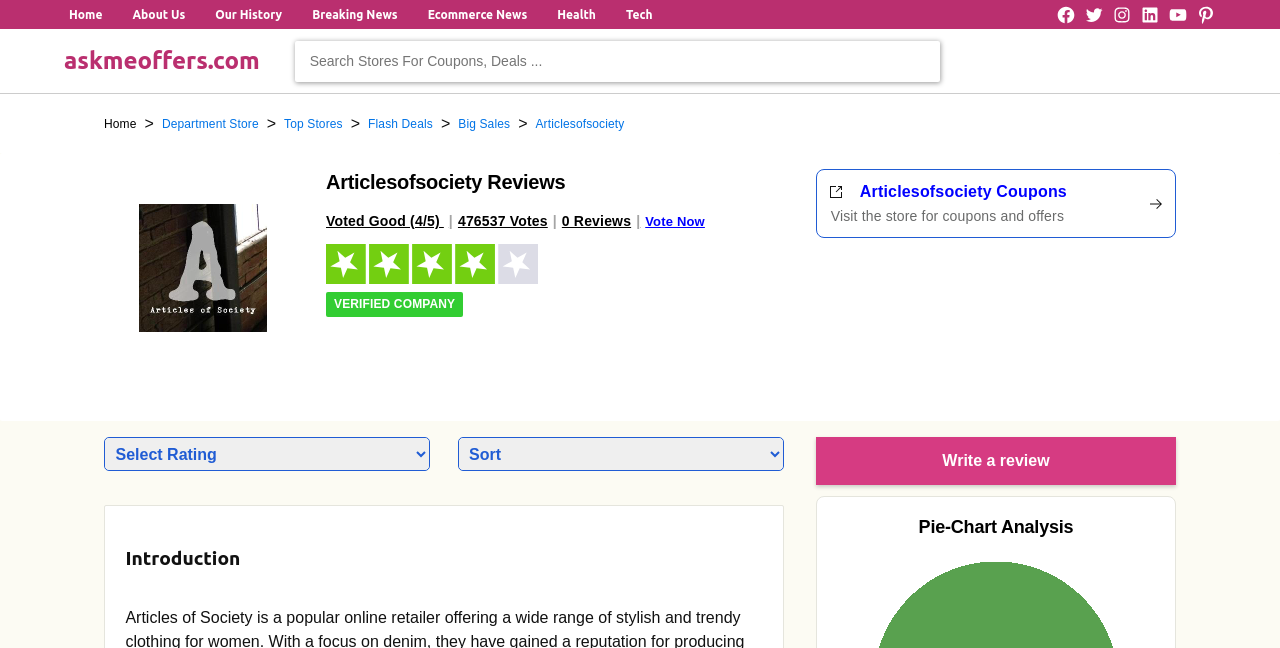Please specify the bounding box coordinates of the region to click in order to perform the following instruction: "Visit the store for coupons and offers".

[0.649, 0.321, 0.831, 0.346]